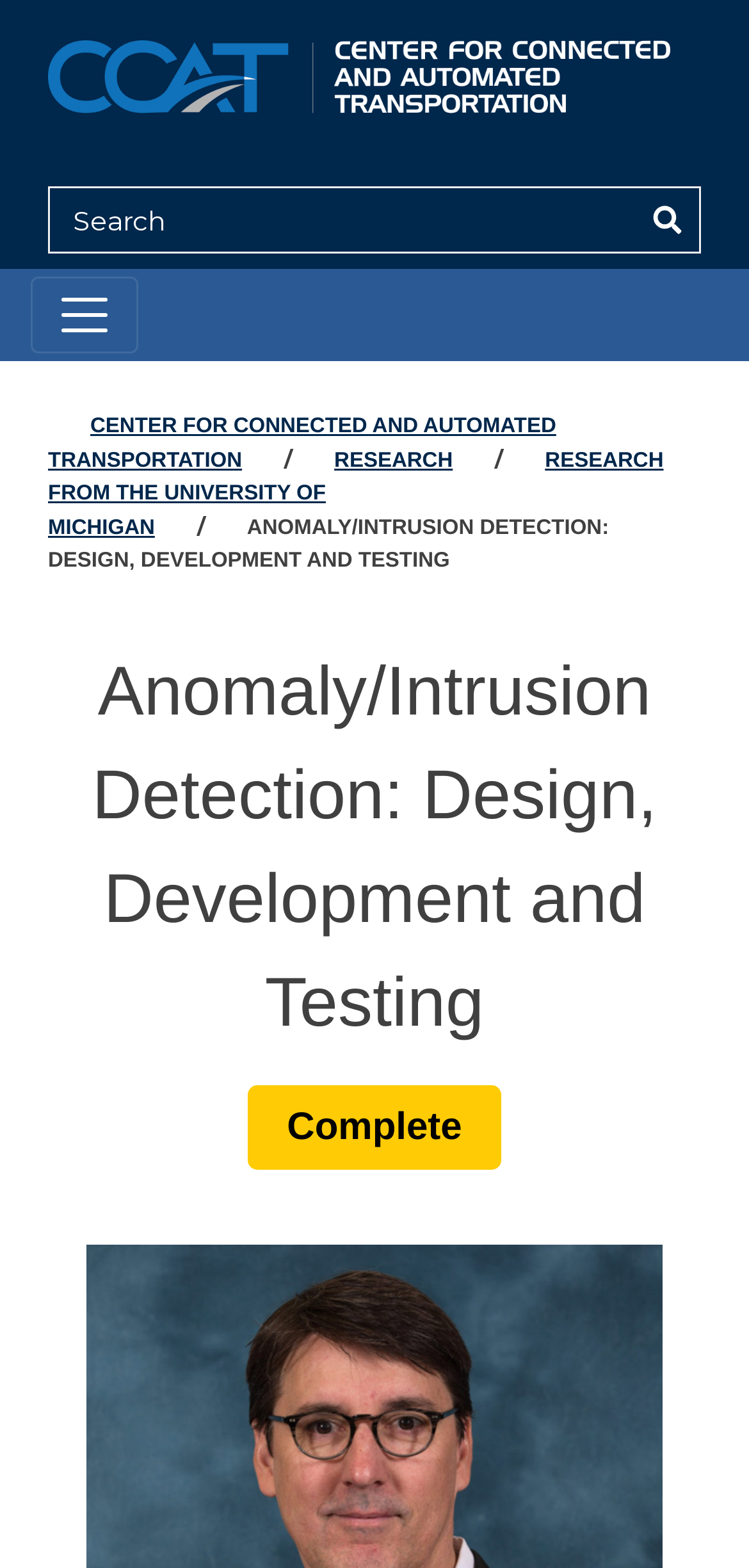Find the bounding box coordinates for the UI element whose description is: "Research". The coordinates should be four float numbers between 0 and 1, in the format [left, top, right, bottom].

[0.418, 0.286, 0.633, 0.301]